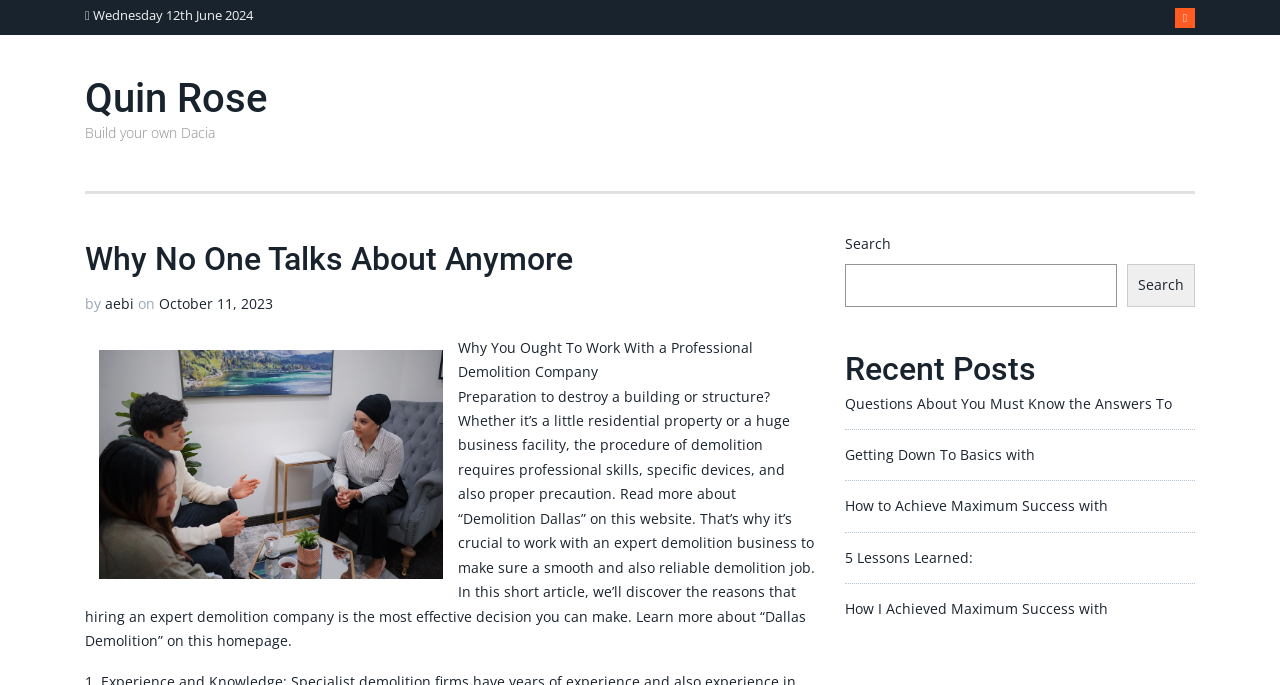Find the bounding box coordinates for the area that must be clicked to perform this action: "Learn about Demolition Dallas".

[0.358, 0.493, 0.588, 0.556]